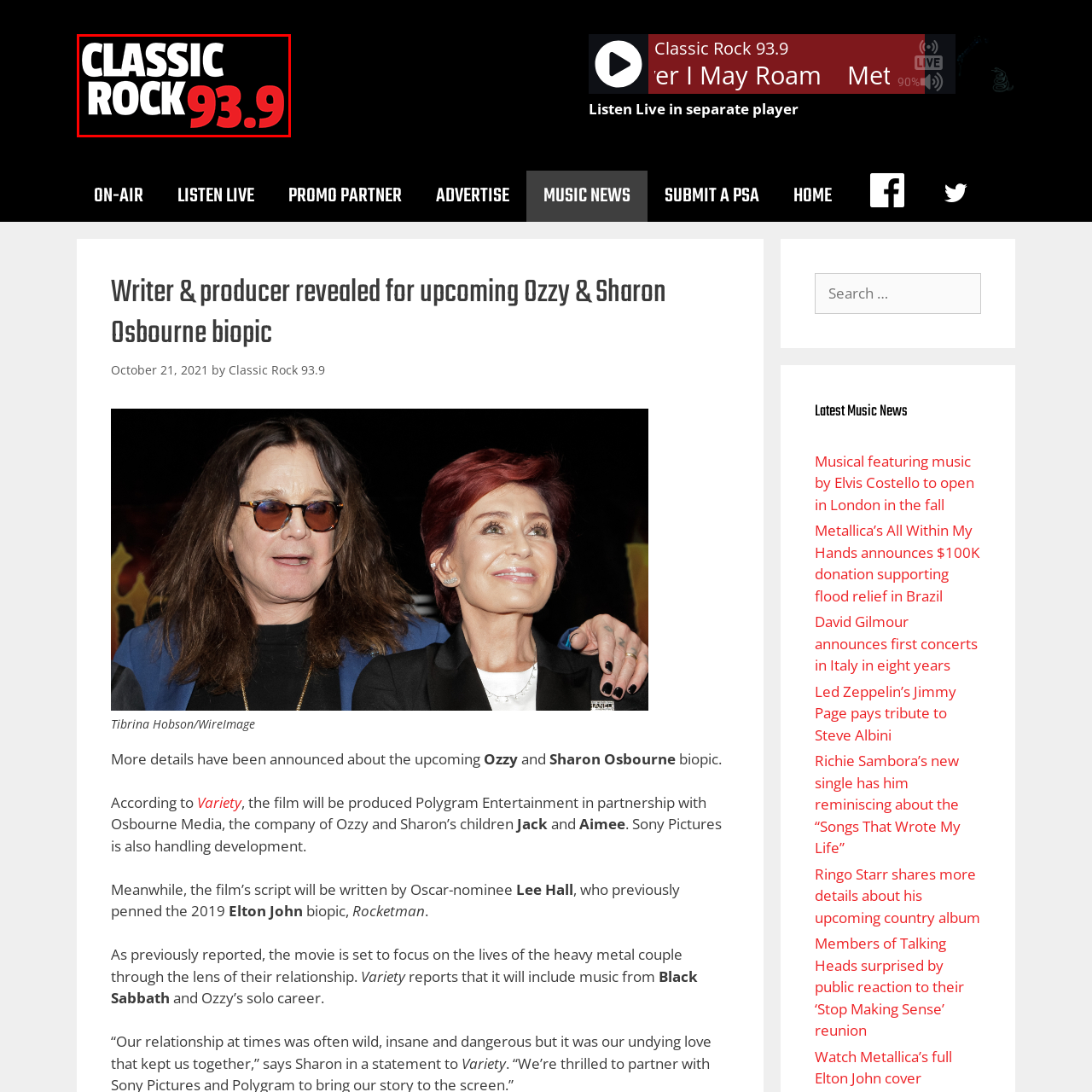What is the color of the station's frequency?
Focus on the red bounded area in the image and respond to the question with a concise word or phrase.

Red